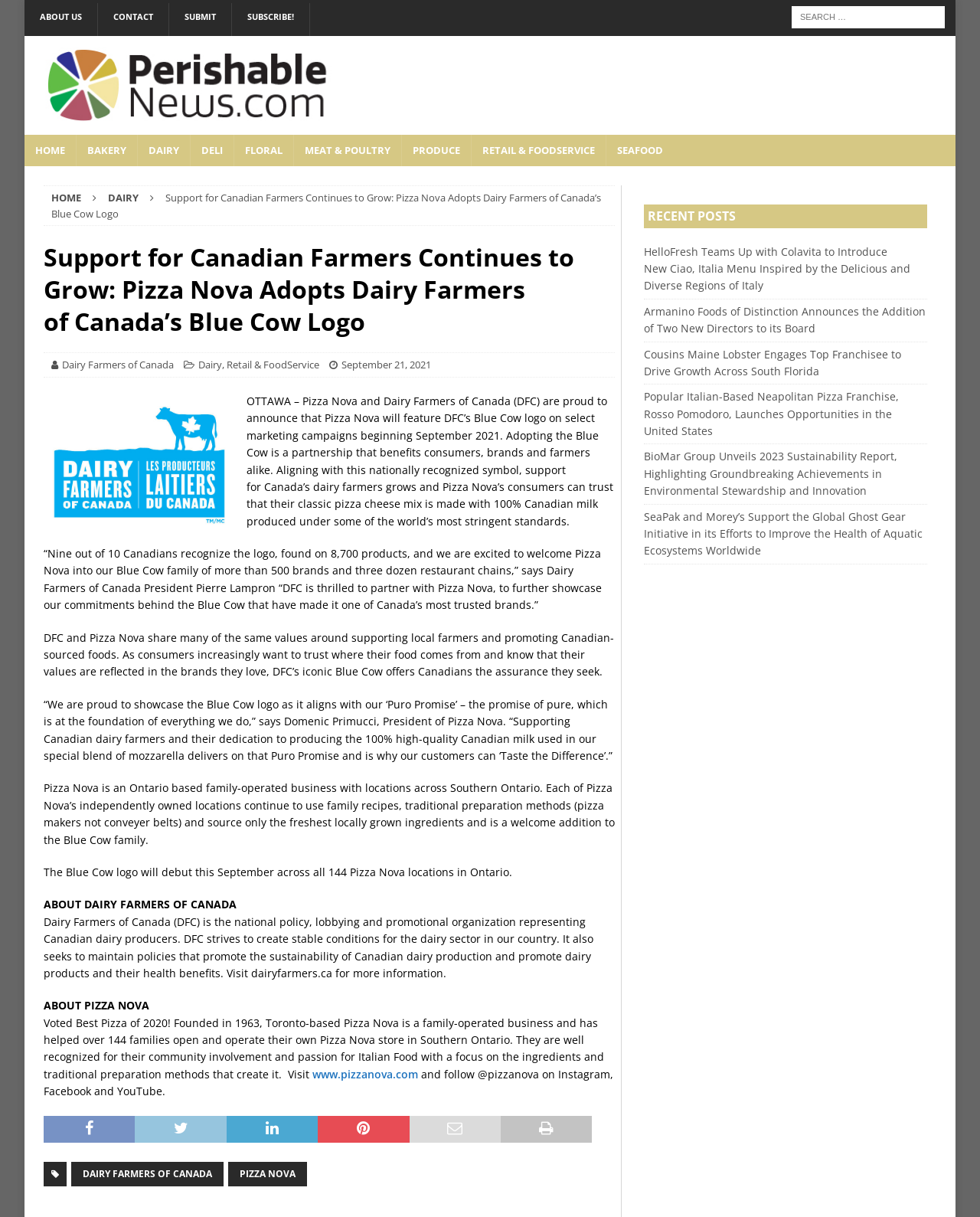What is the name of the president of Pizza Nova mentioned in the article?
Give a detailed response to the question by analyzing the screenshot.

The article quotes Domenic Primucci, President of Pizza Nova, saying that supporting Canadian dairy farmers and their dedication to producing high-quality Canadian milk delivers on their 'Puro Promise'.